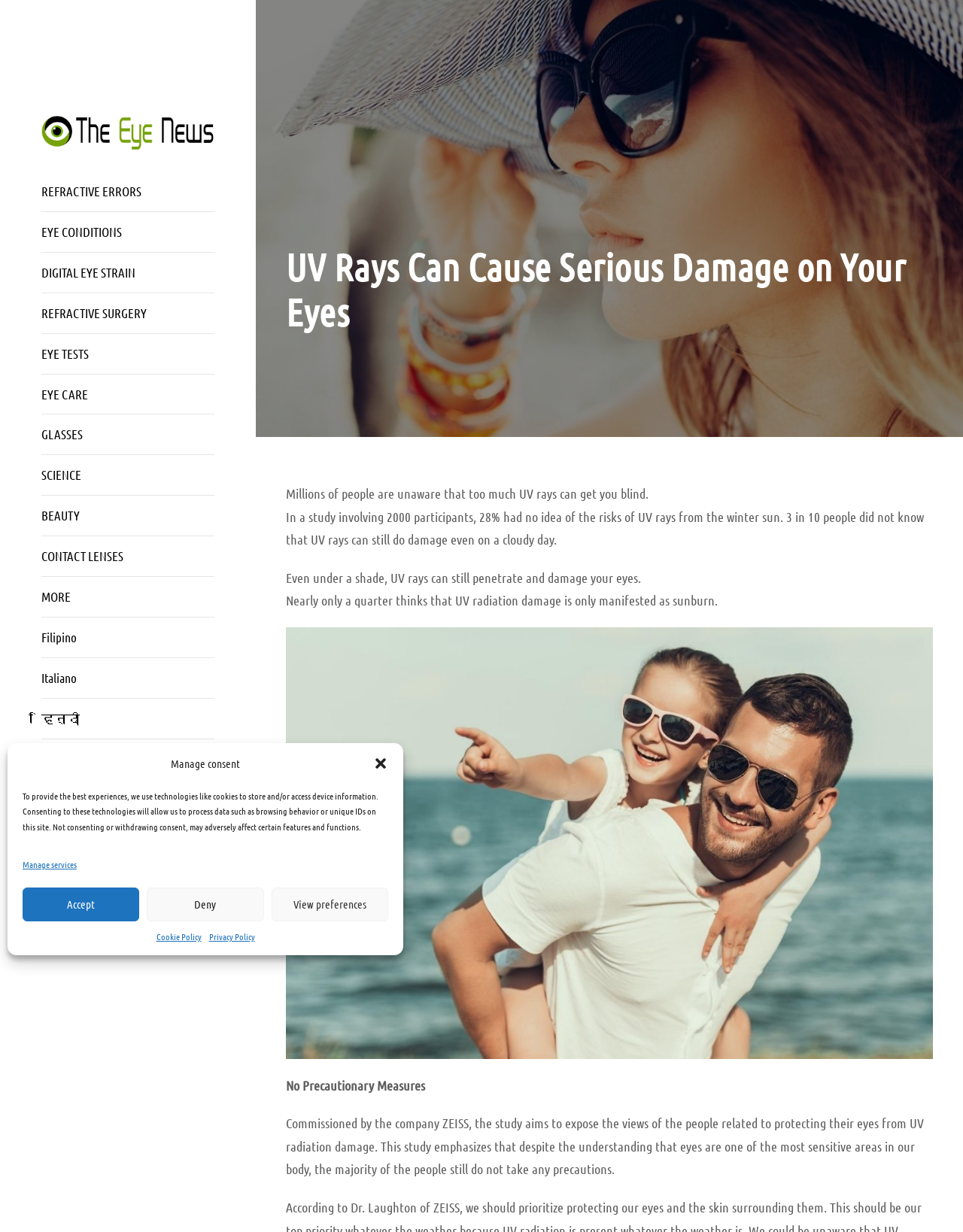Please identify the bounding box coordinates of the element that needs to be clicked to perform the following instruction: "Learn about digital eye strain".

[0.043, 0.212, 0.223, 0.23]